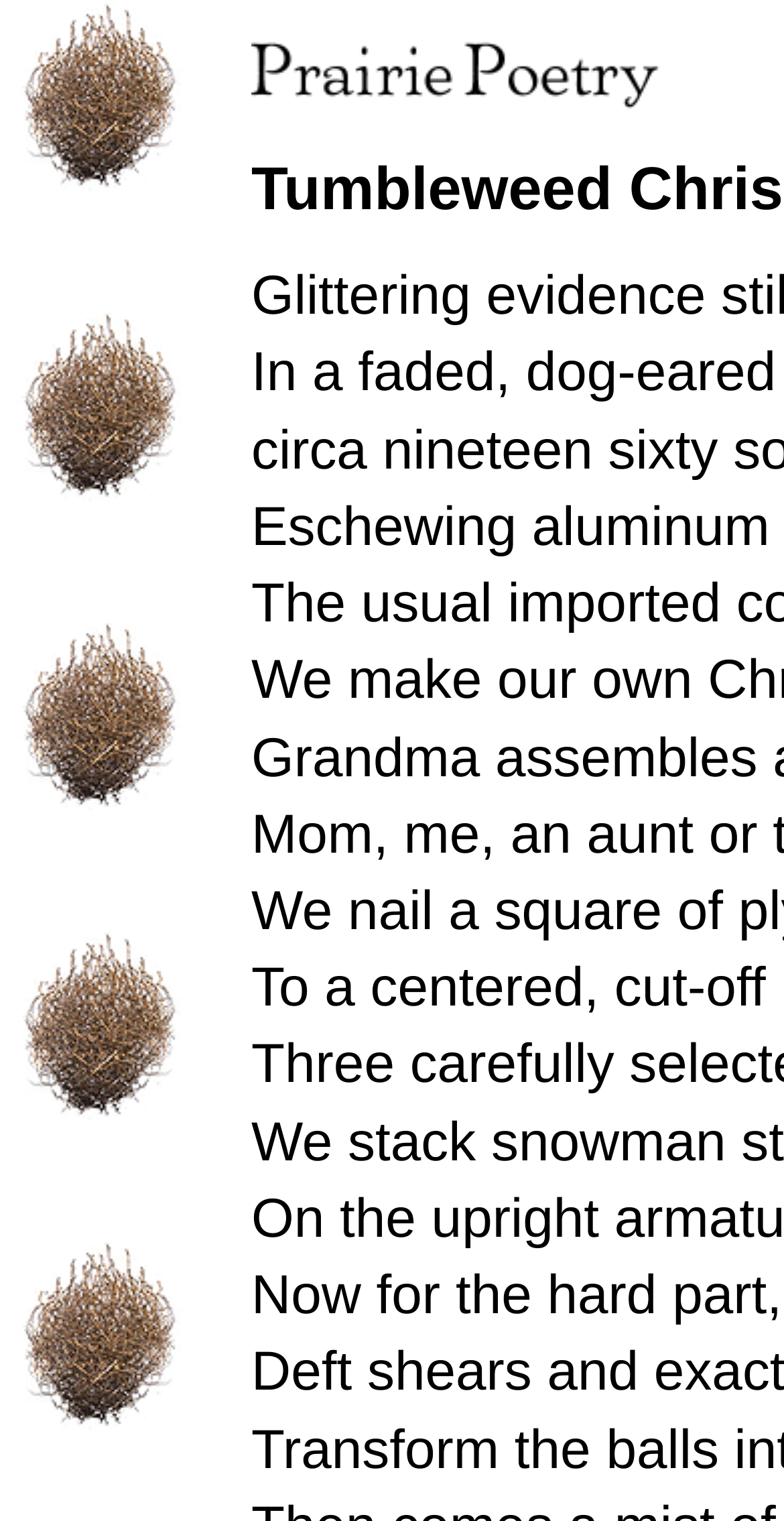Is the top-left image a link?
Provide a concise answer using a single word or phrase based on the image.

Yes